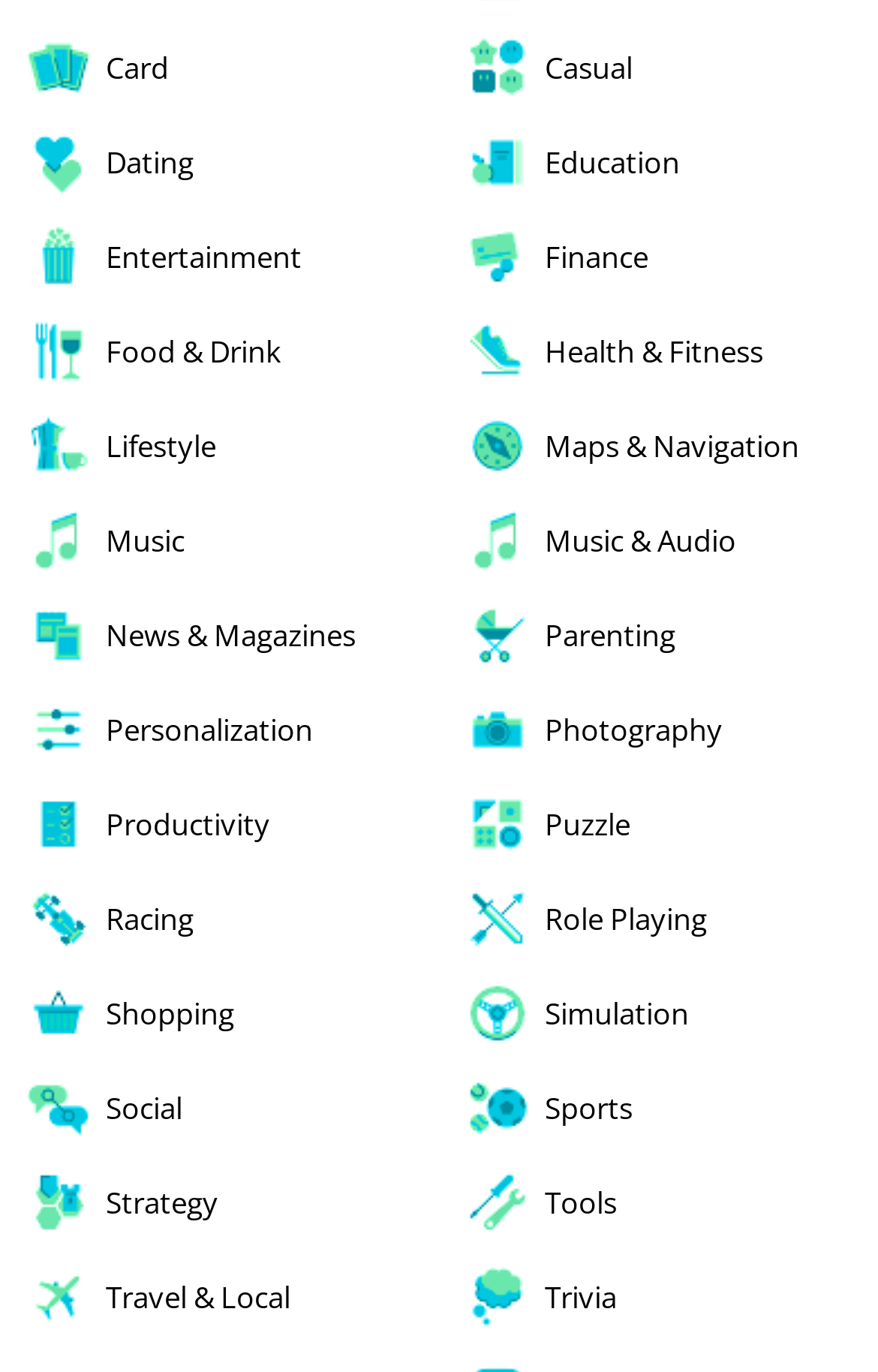How many categories are related to games?
Can you give a detailed and elaborate answer to the question?

I searched for link elements with text related to games and found four categories: 'Puzzle', 'Racing', 'Role Playing', and 'Strategy'.